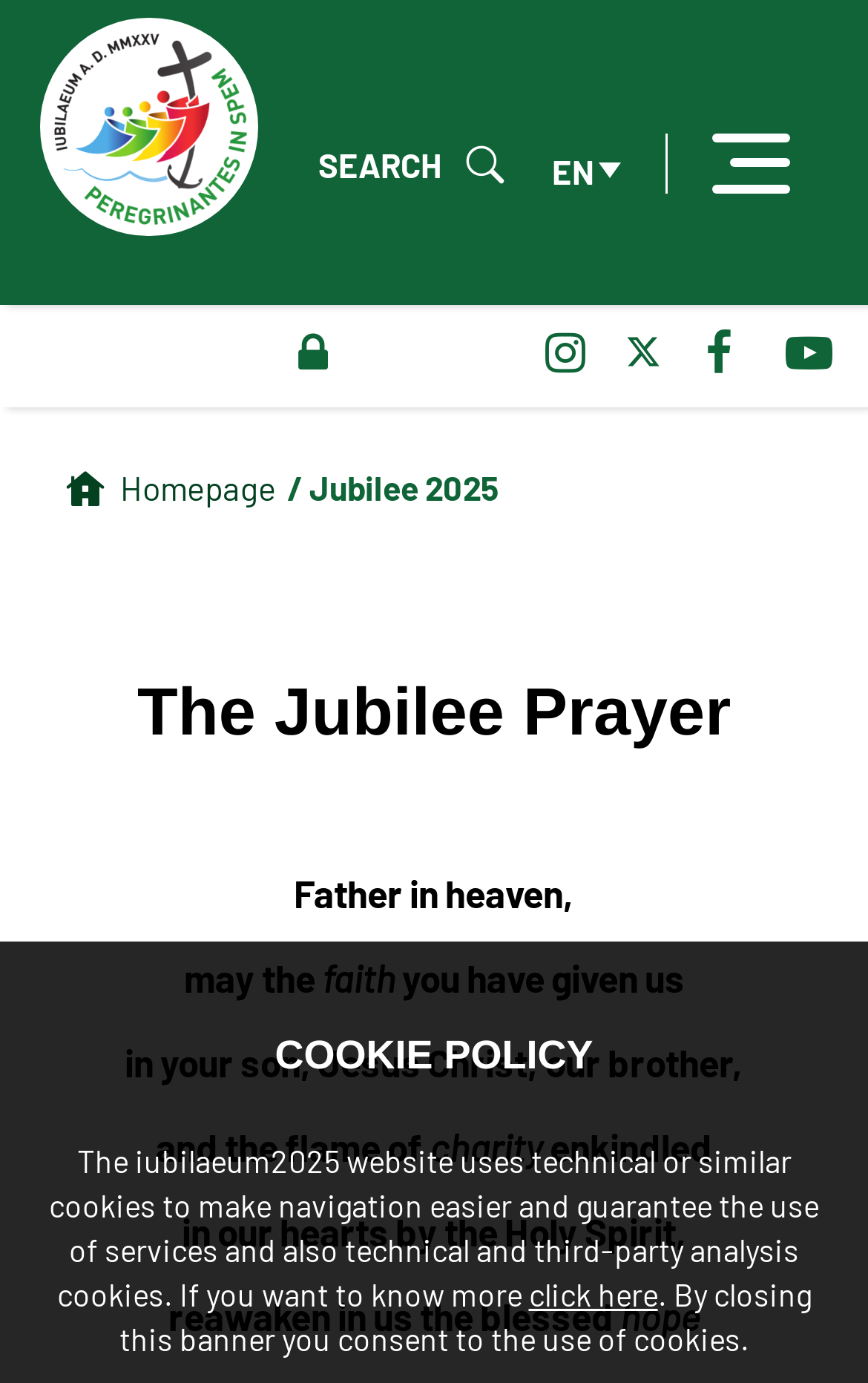Find the bounding box coordinates for the UI element whose description is: "alt="youtube"". The coordinates should be four float numbers between 0 and 1, in the format [left, top, right, bottom].

[0.864, 0.232, 0.946, 0.274]